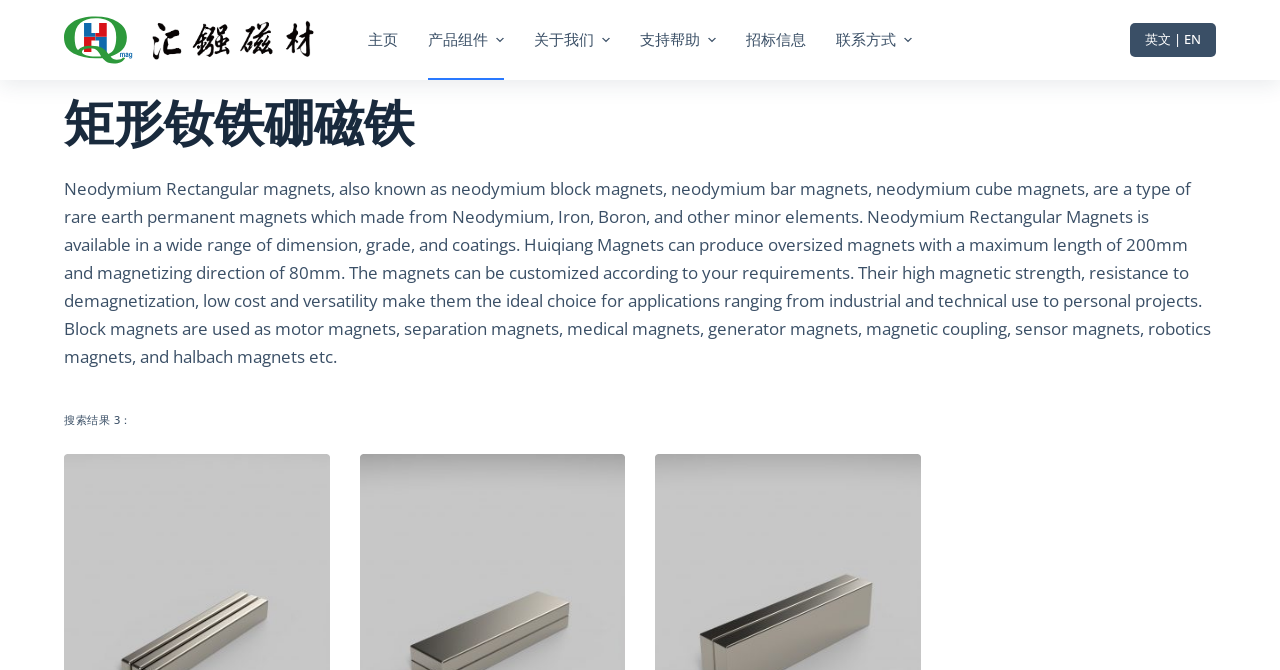Give a short answer using one word or phrase for the question:
What are the applications of block magnets?

Industrial, technical, personal projects